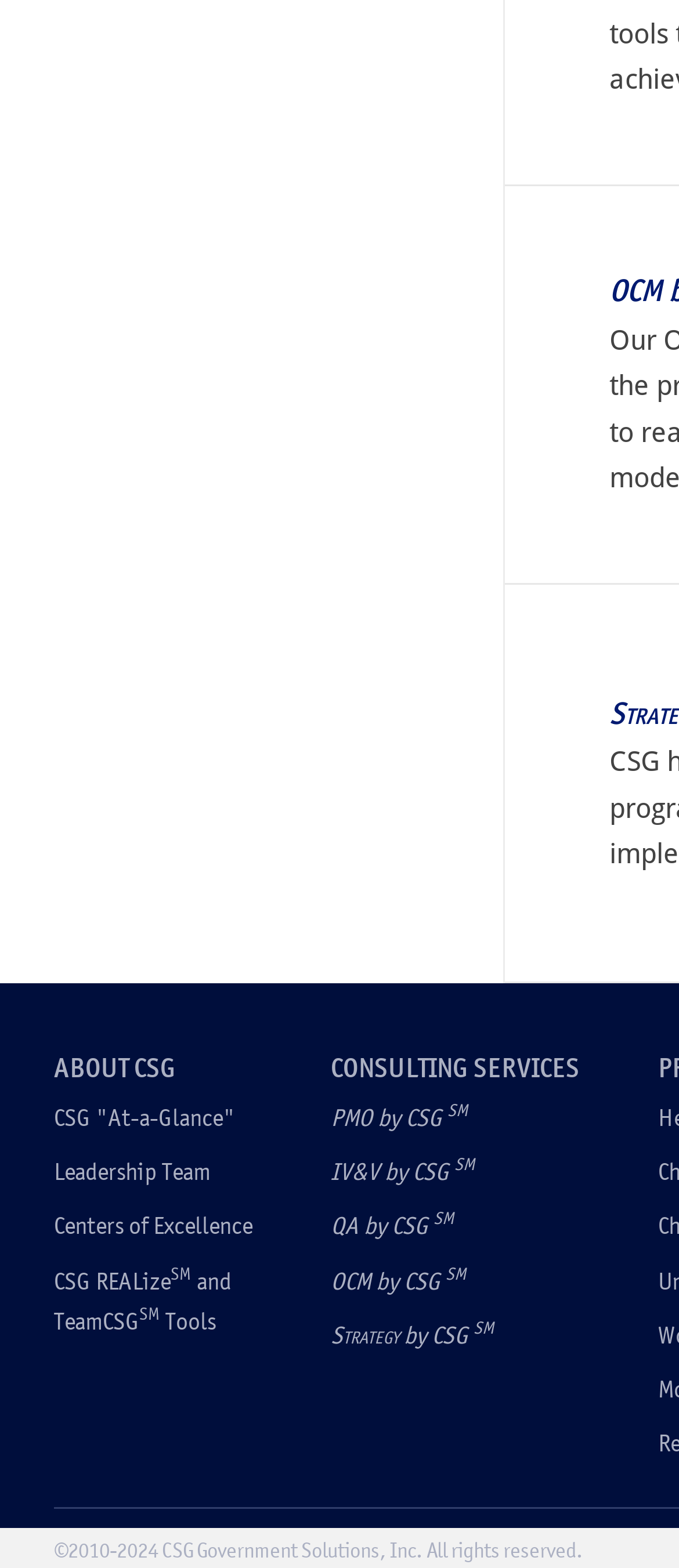Give a short answer to this question using one word or a phrase:
What is the name of the tool offered by CSG?

TeamCSGSM